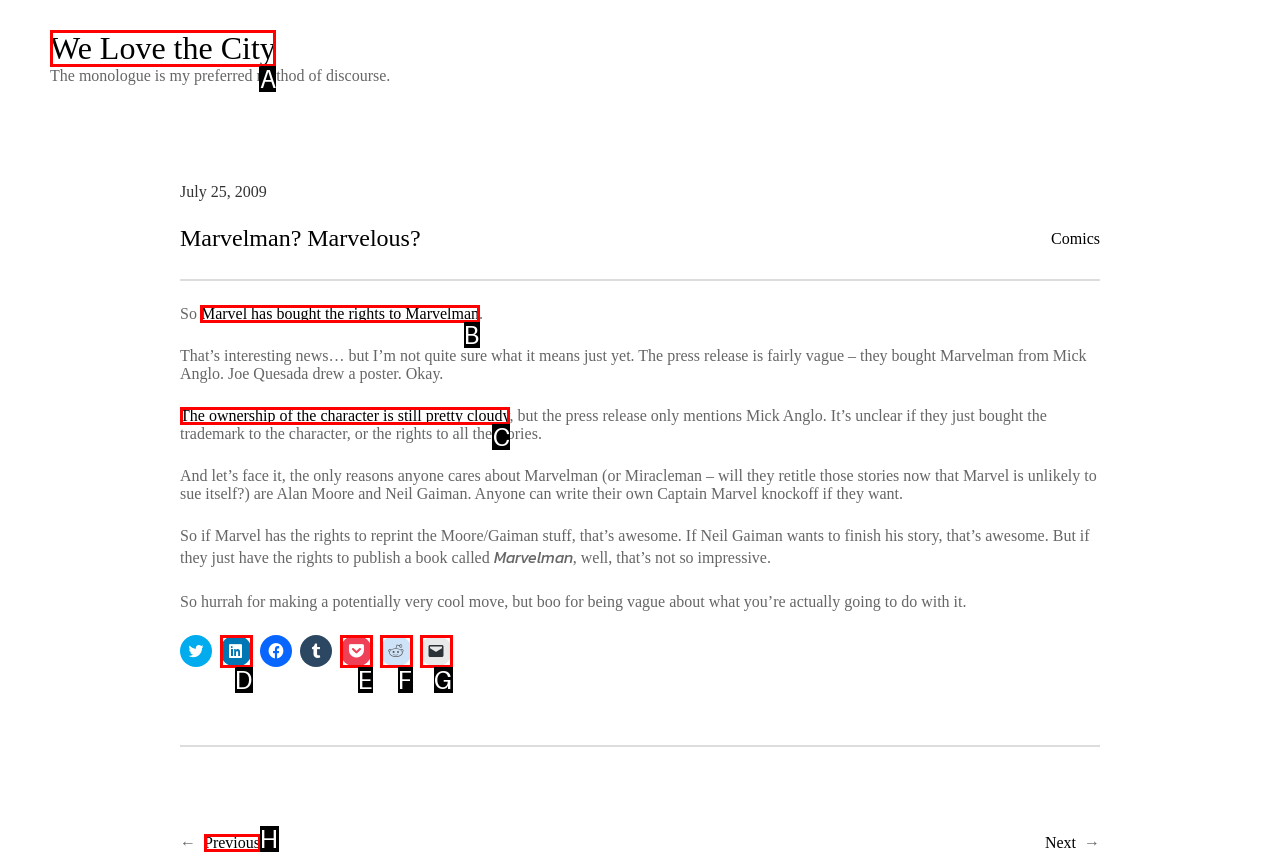From the provided options, pick the HTML element that matches the description: We Love the City. Respond with the letter corresponding to your choice.

A